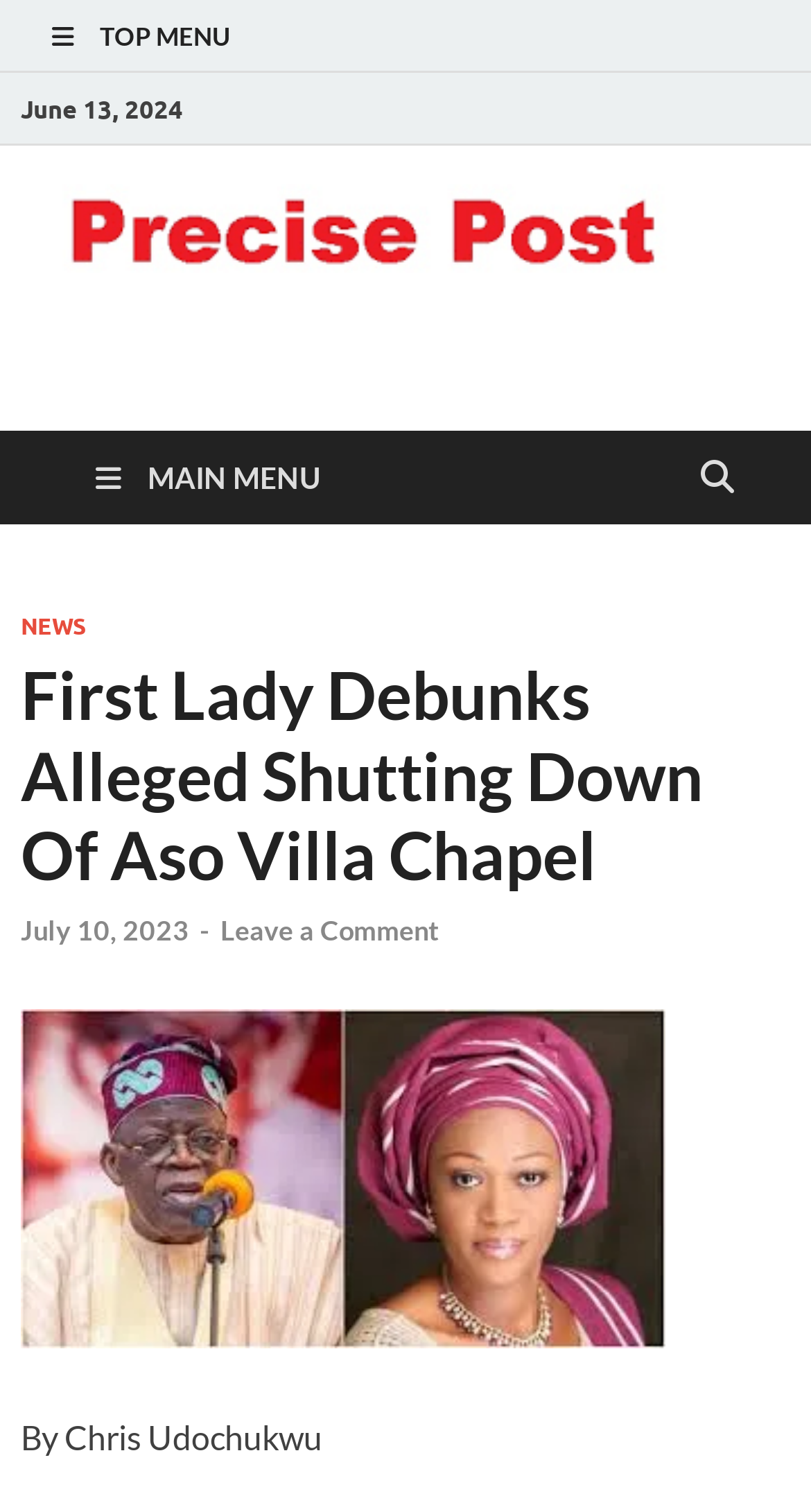Find the bounding box of the element with the following description: "Leave a Comment". The coordinates must be four float numbers between 0 and 1, formatted as [left, top, right, bottom].

[0.272, 0.604, 0.541, 0.626]